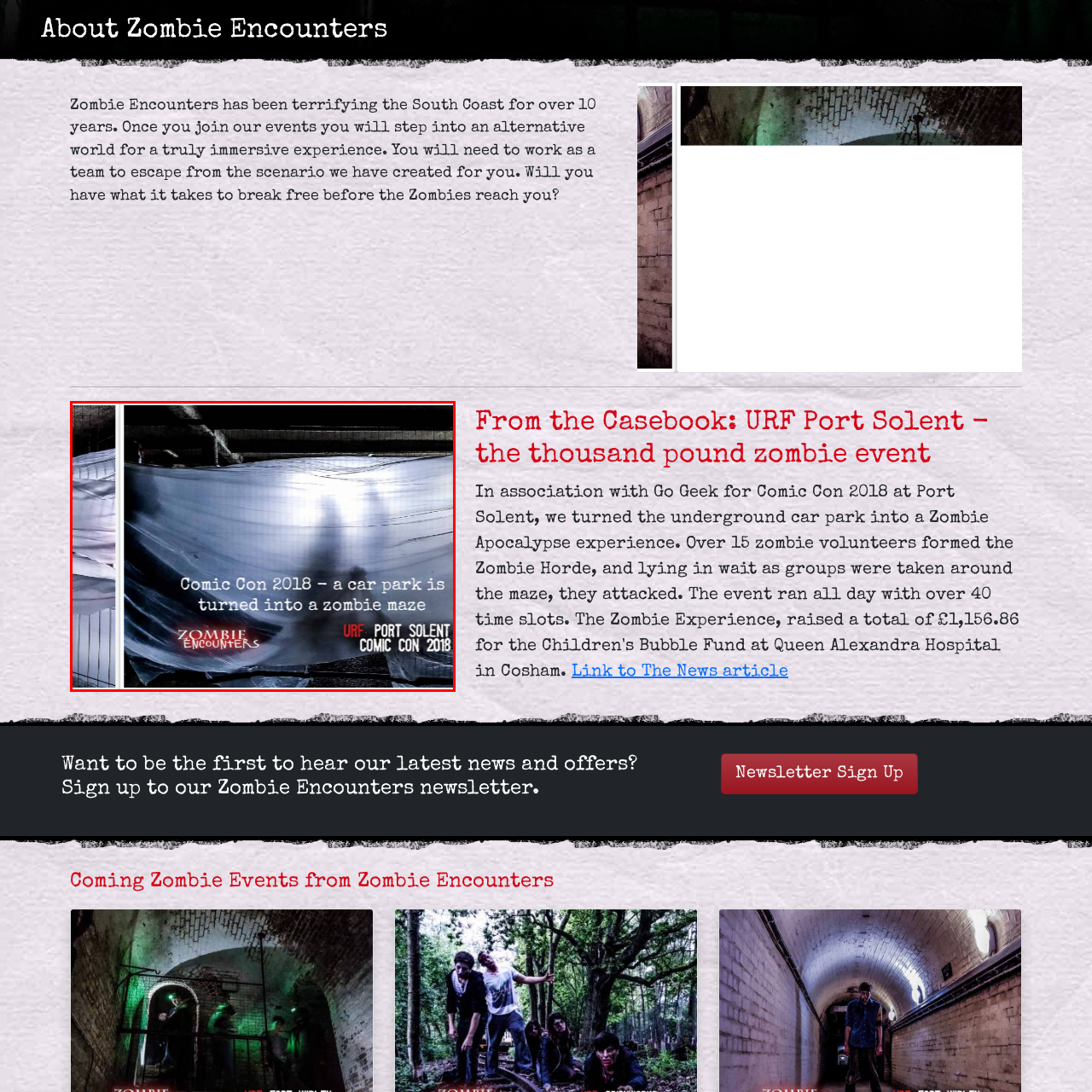Is the event part of a larger convention?
Examine the visual content inside the red box and reply with a single word or brief phrase that best answers the question.

Yes